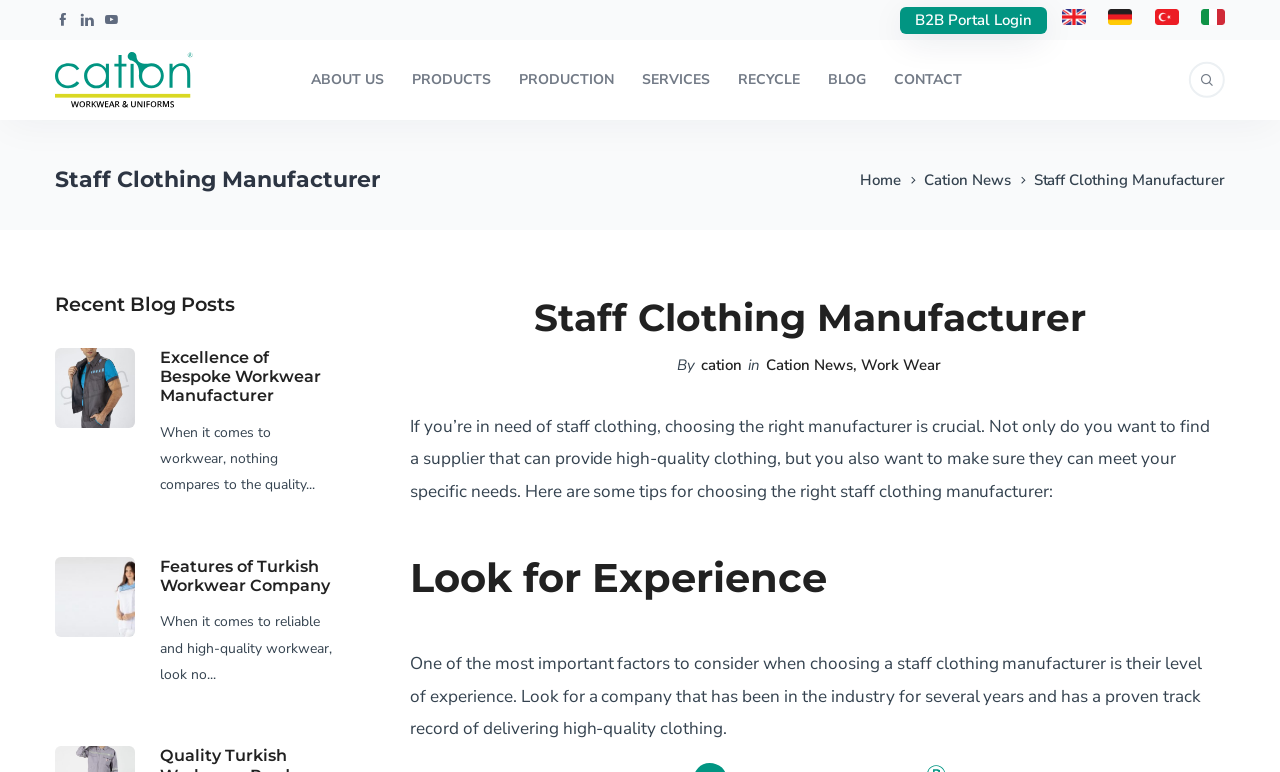Bounding box coordinates are given in the format (top-left x, top-left y, bottom-right x, bottom-right y). All values should be floating point numbers between 0 and 1. Provide the bounding box coordinate for the UI element described as: alt="Cation Workwear & Uniform"

[0.043, 0.065, 0.152, 0.142]